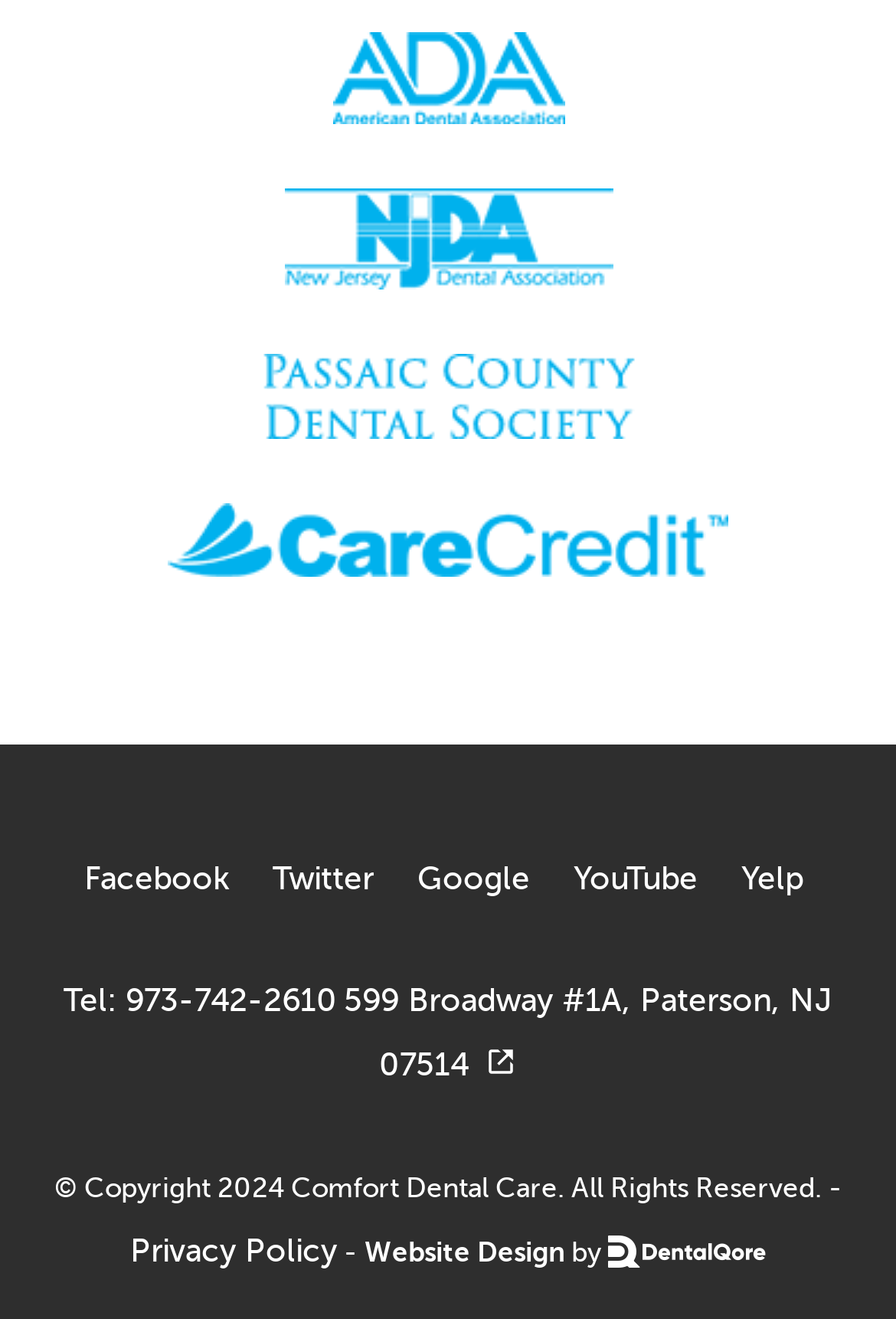Find the coordinates for the bounding box of the element with this description: "Tel: 973-742-2610".

[0.071, 0.745, 0.376, 0.771]